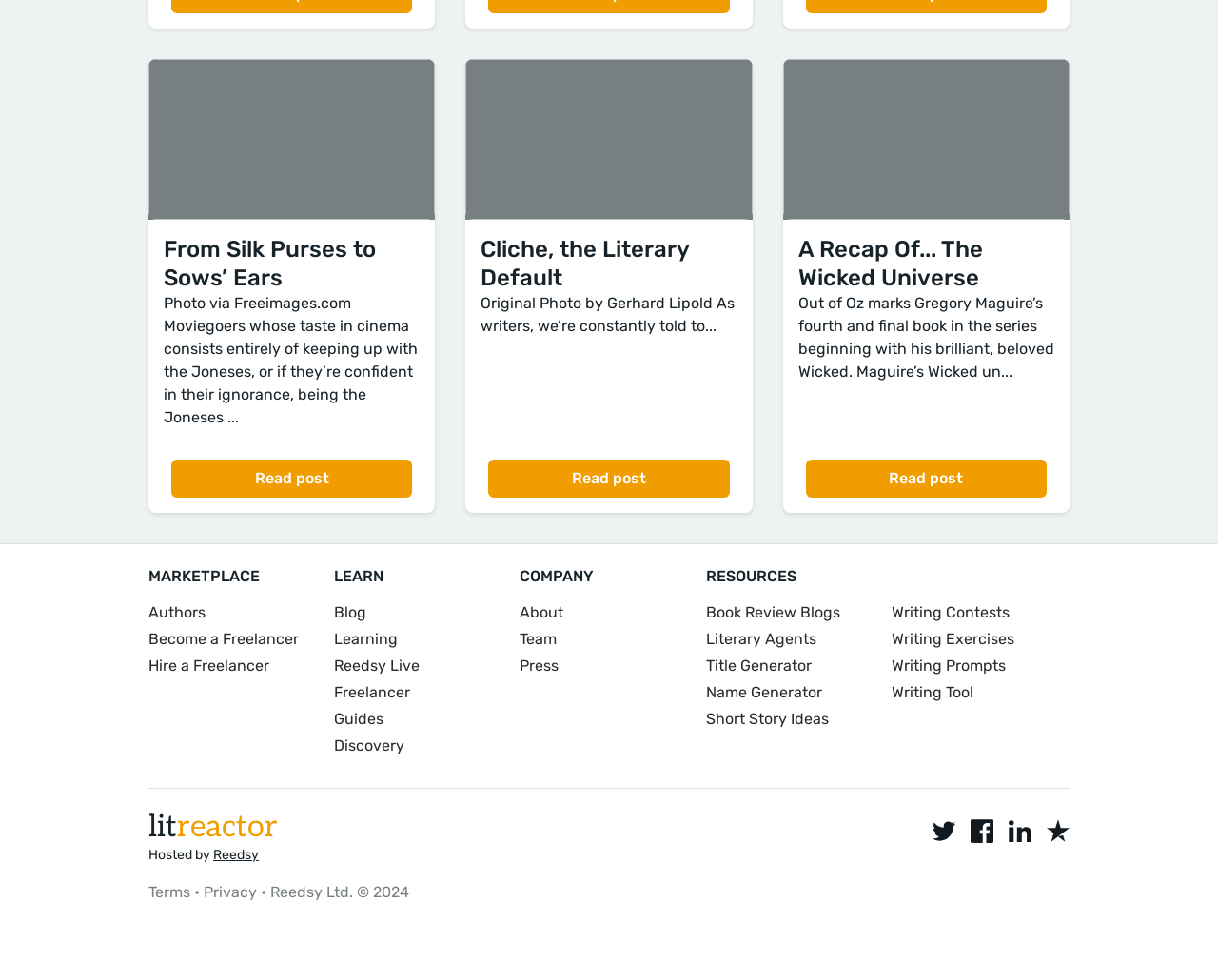Please provide the bounding box coordinates for the element that needs to be clicked to perform the instruction: "Learn about writing guides". The coordinates must consist of four float numbers between 0 and 1, formatted as [left, top, right, bottom].

[0.274, 0.722, 0.421, 0.746]